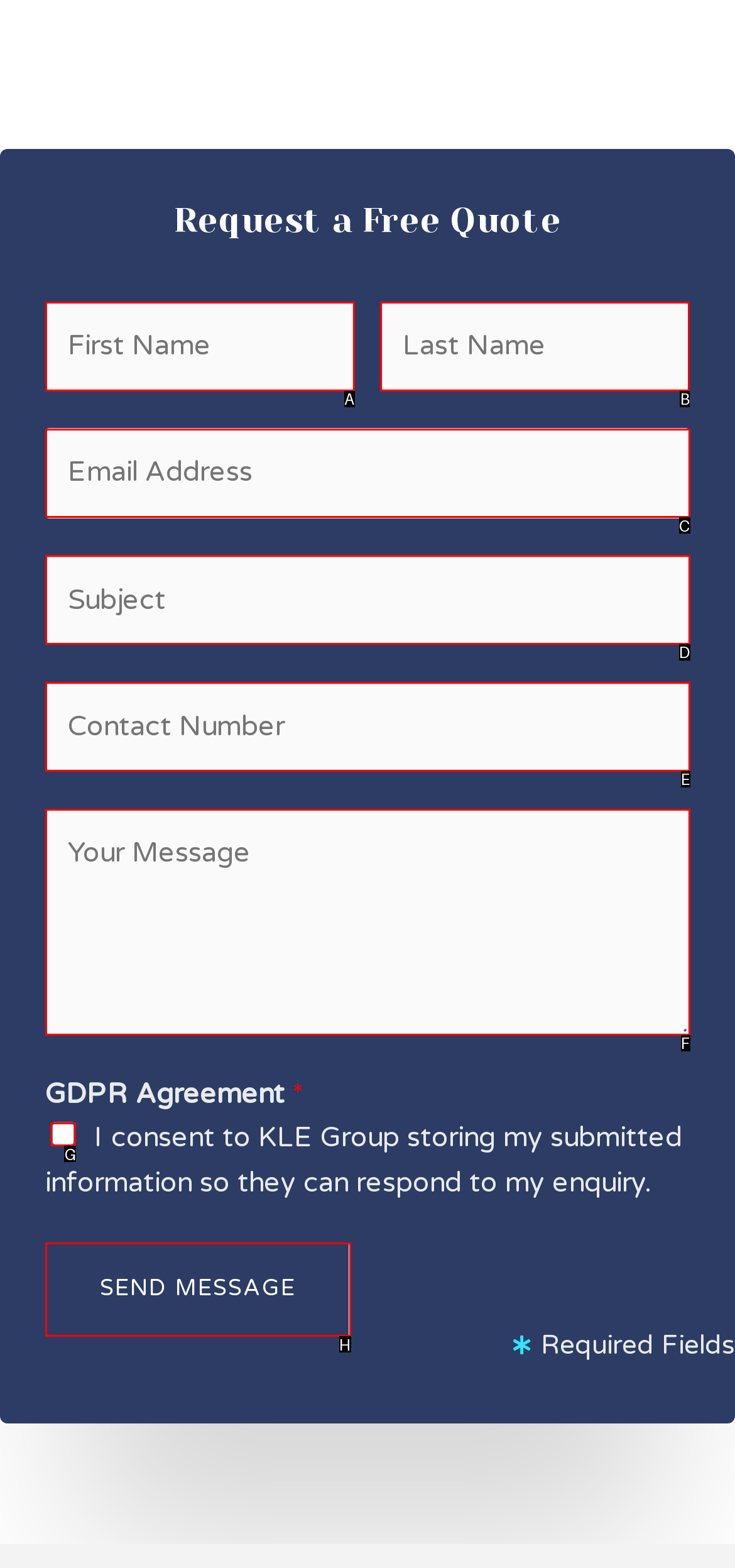What letter corresponds to the UI element to complete this task: Check the GDPR agreement checkbox
Answer directly with the letter.

G